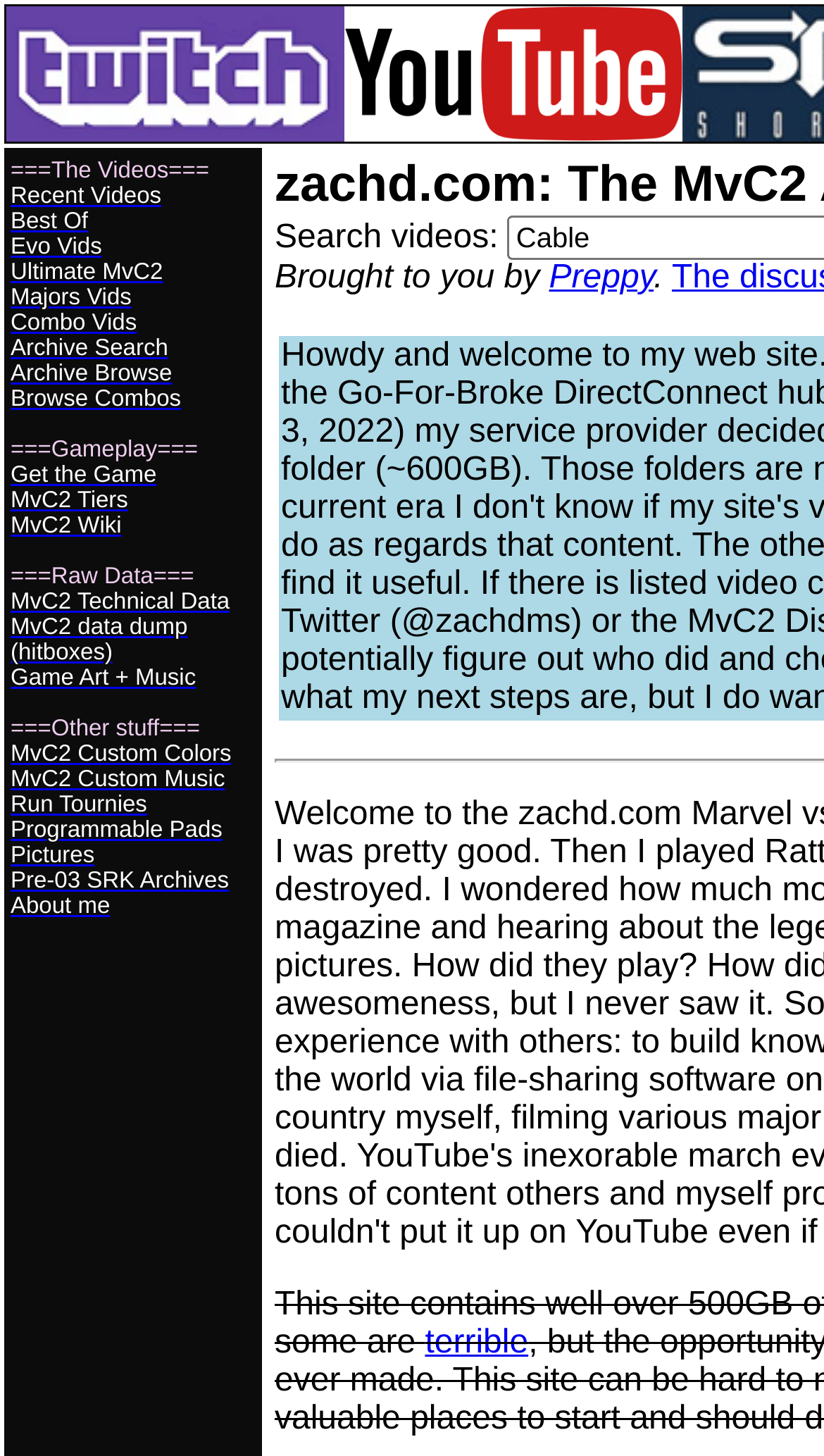What type of data is available in the 'Raw Data' section?
Examine the image and provide an in-depth answer to the question.

The 'Raw Data' section contains links to 'MvC2 Technical Data' and 'MvC2 data dump (hitboxes)', which suggests that this section provides technical data related to the game Marvel vs Capcom 2.